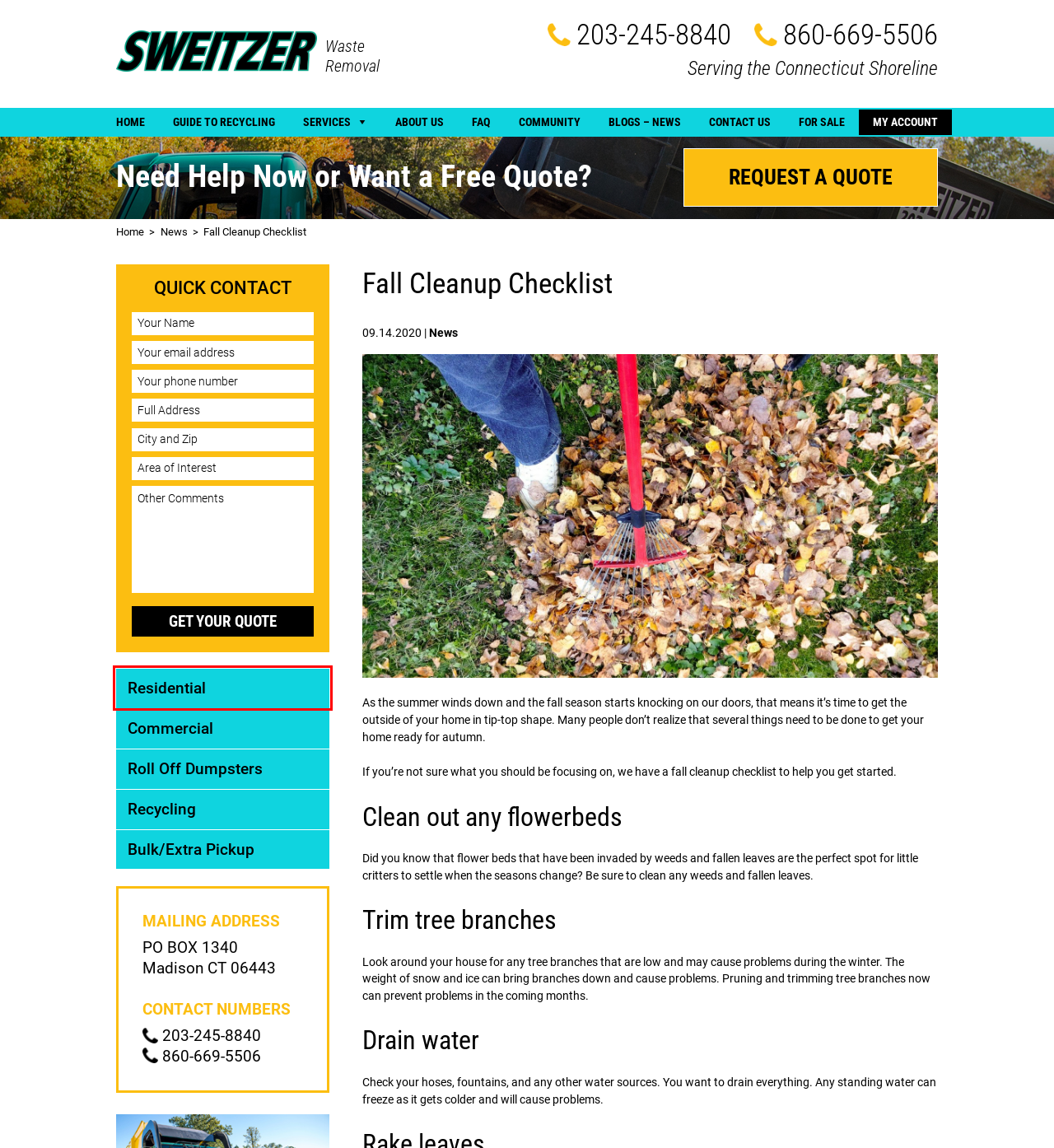Review the screenshot of a webpage which includes a red bounding box around an element. Select the description that best fits the new webpage once the element in the bounding box is clicked. Here are the candidates:
A. Trusted Residential Waste Management Services In Connecticut
B. Recycling - Sweitzer Waste
C. FAQ - Sweitzer Waste
D. Services - Sweitzer Waste
E. For Sale - Sweitzer Waste
F. Best Commercial Waste Management Services In Connecticut
G. Waste Management CT | Top Recycling & Trash Pick-Up Company
H. News Archives - Sweitzer Waste

A